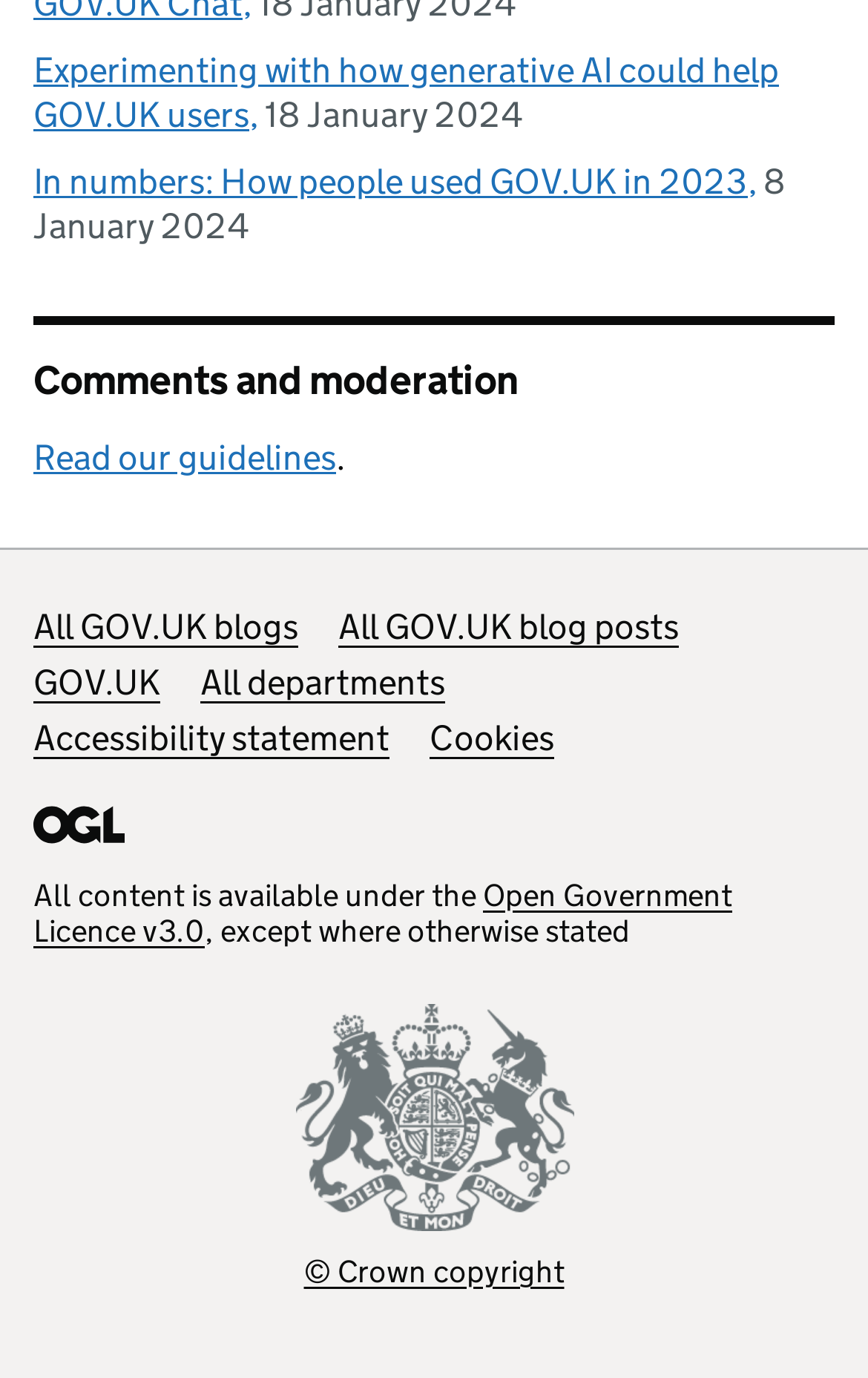What is the licence under which the content is available?
Please give a detailed and elaborate answer to the question.

I found the link 'Open Government Licence v3.0' with bounding box coordinates [0.038, 0.634, 0.844, 0.689], which is mentioned in the context of content availability.